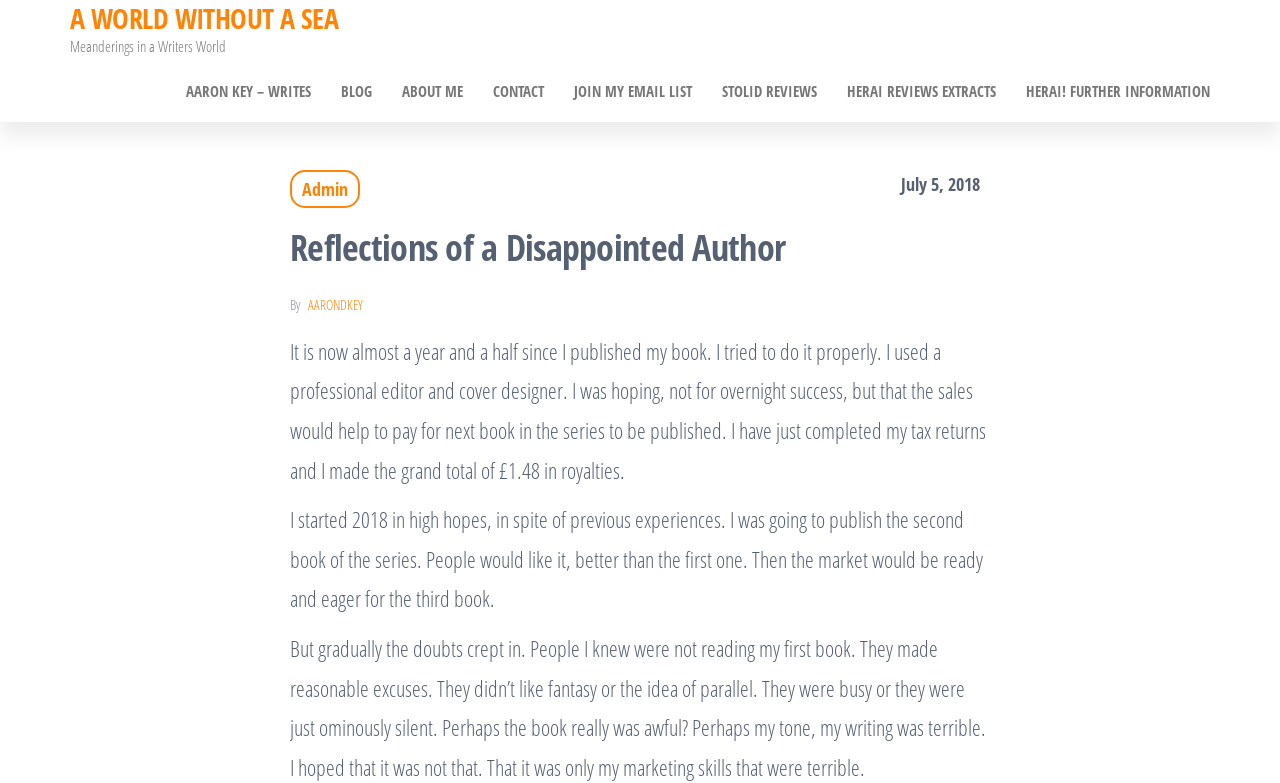Find the bounding box coordinates for the area that should be clicked to accomplish the instruction: "read stolid reviews".

[0.552, 0.078, 0.65, 0.155]